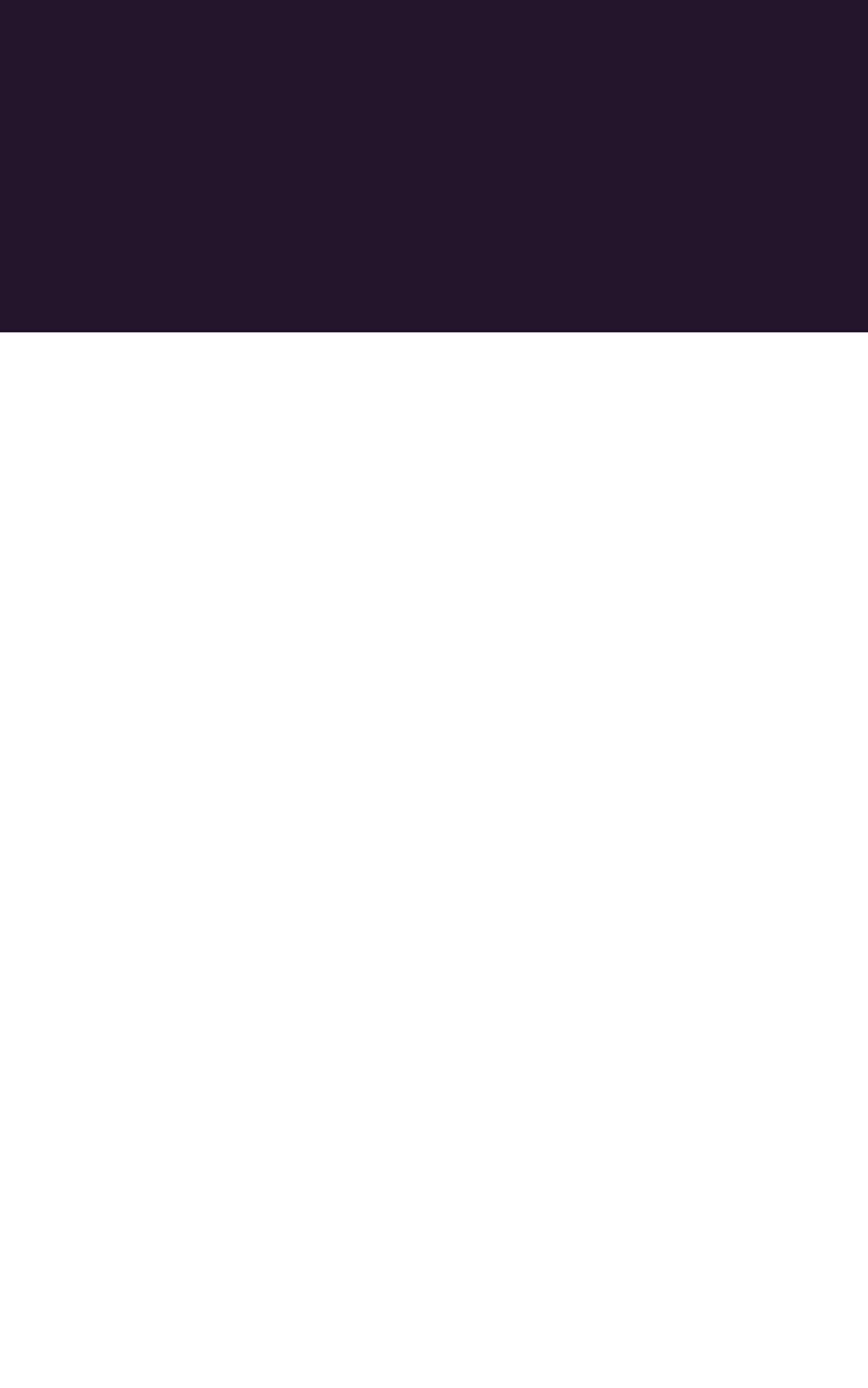Locate the bounding box coordinates of the element's region that should be clicked to carry out the following instruction: "Open image in lightbox". The coordinates need to be four float numbers between 0 and 1, i.e., [left, top, right, bottom].

[0.013, 0.357, 0.292, 0.439]